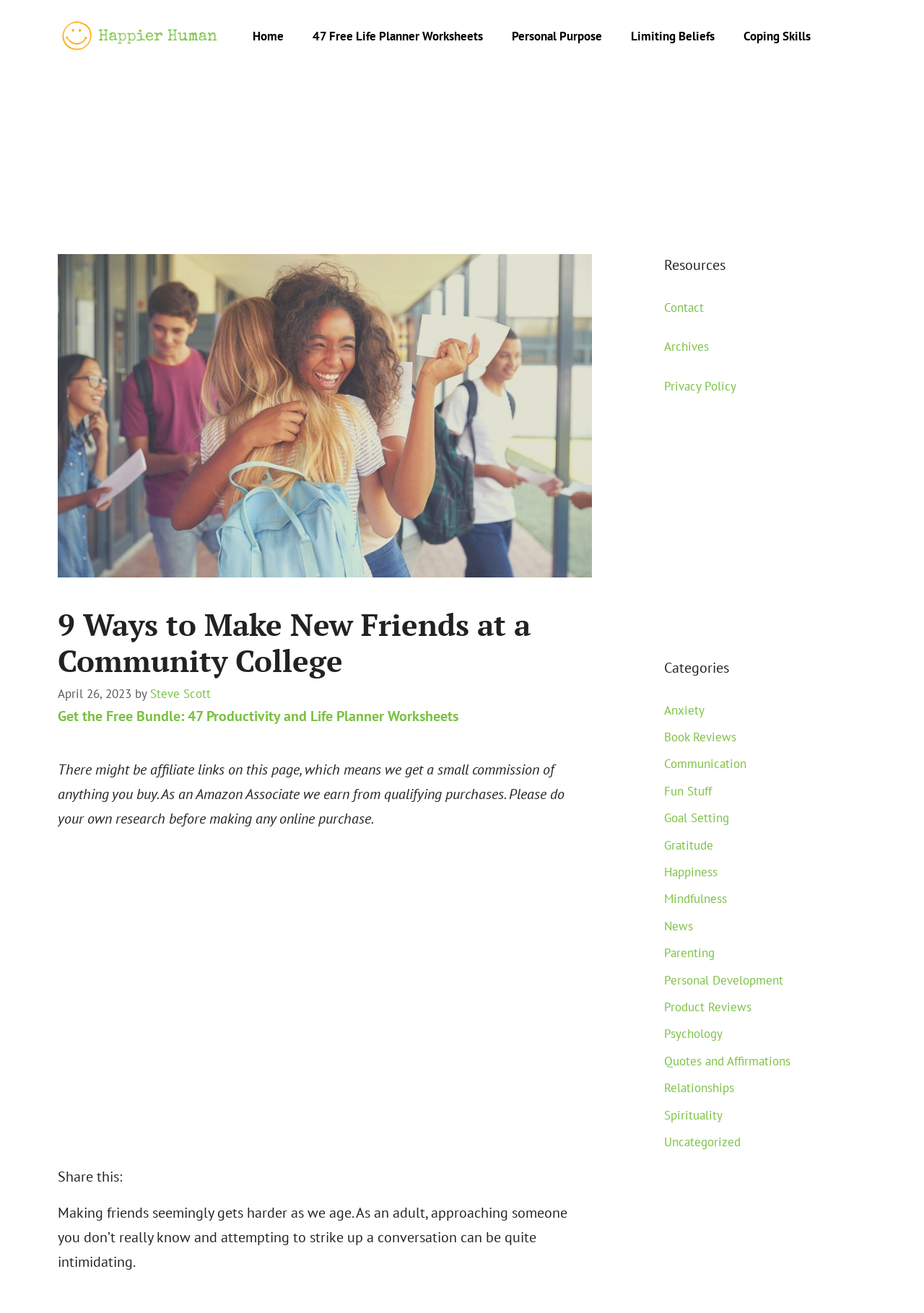What is the topic of the article?
Look at the screenshot and provide an in-depth answer.

I inferred the topic by reading the heading element '9 Ways to Make New Friends at a Community College' and the static text 'Making friends seemingly gets harder as we age...' which suggests that the article is about making friends at community college.